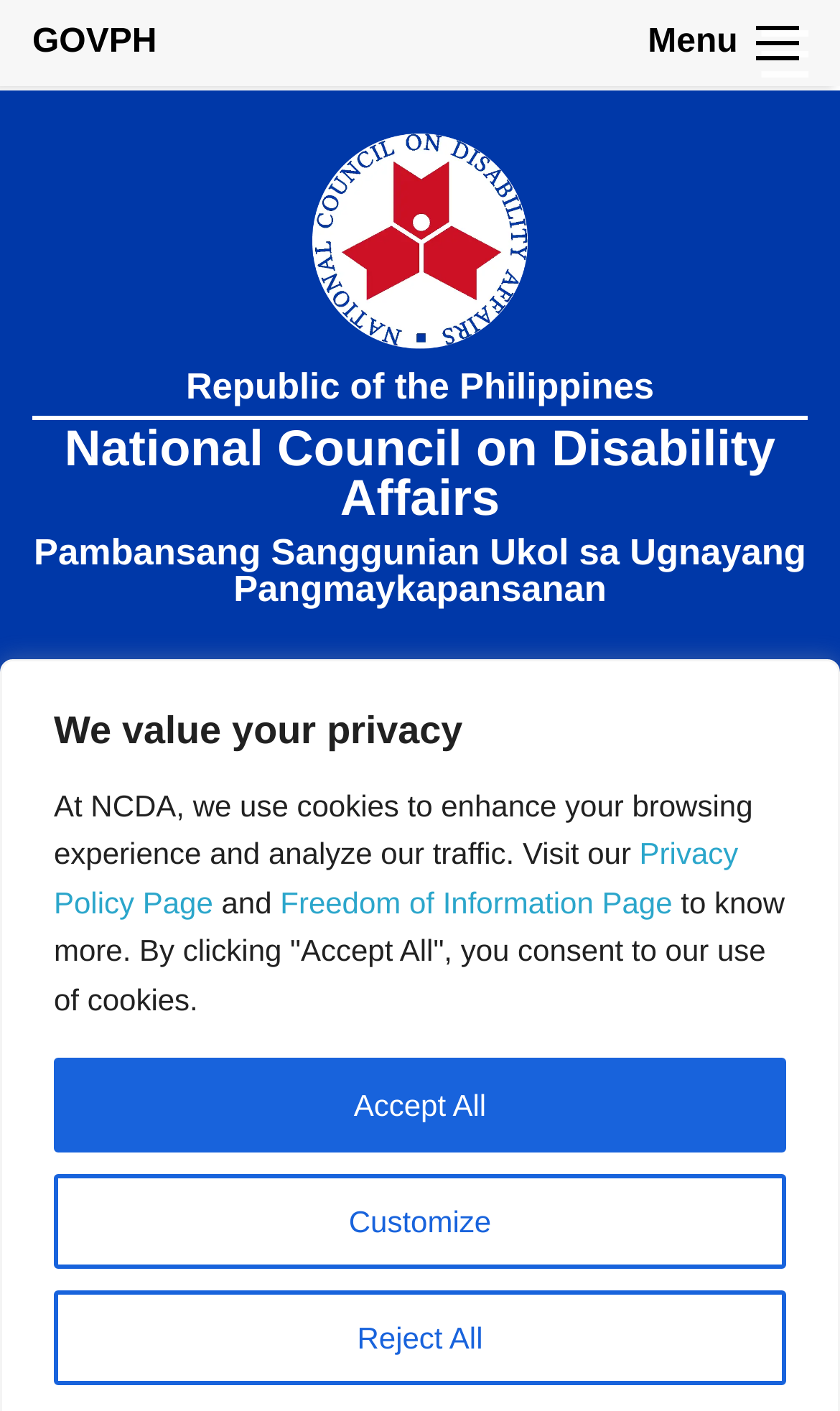From the element description: "Customize", extract the bounding box coordinates of the UI element. The coordinates should be expressed as four float numbers between 0 and 1, in the order [left, top, right, bottom].

[0.064, 0.832, 0.936, 0.899]